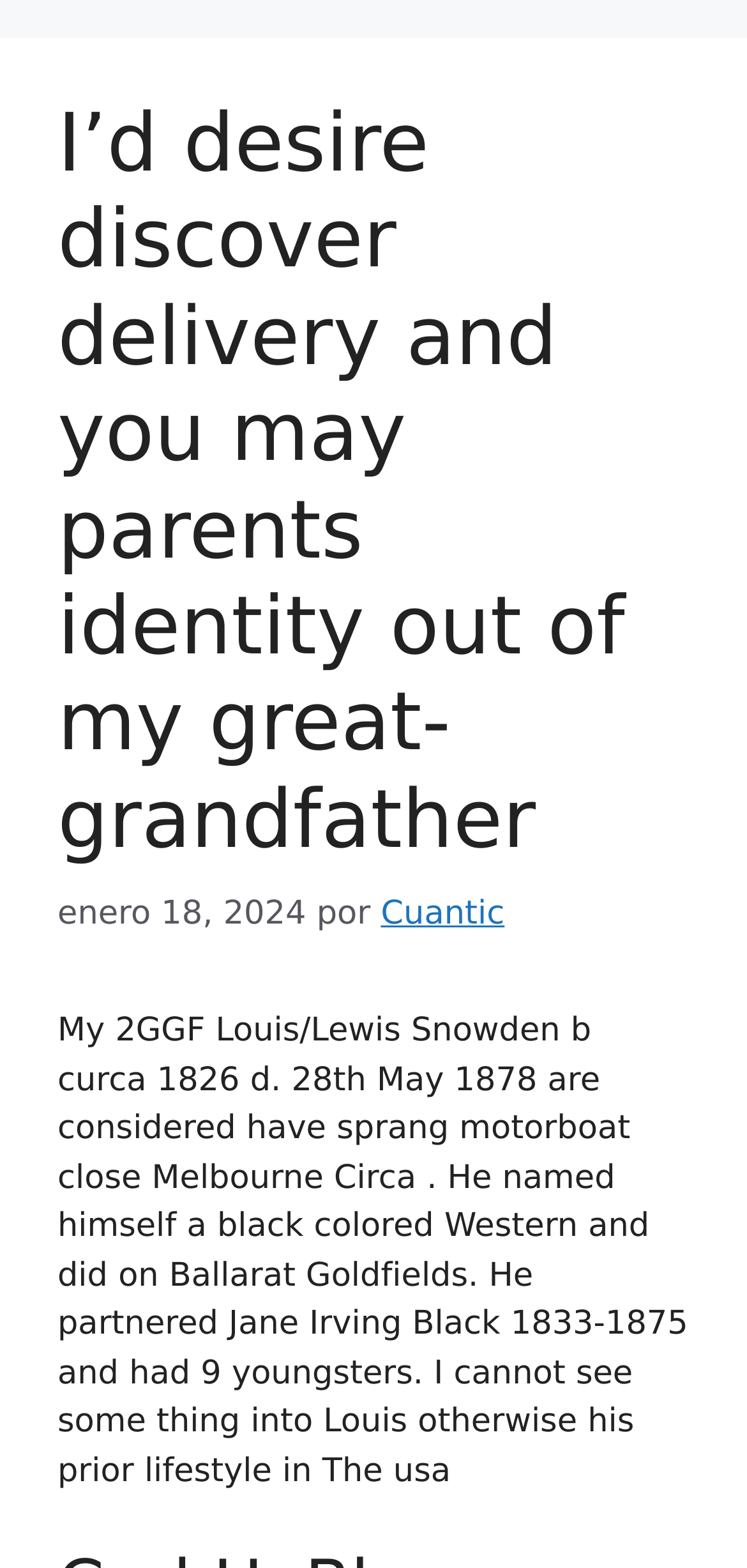Create an elaborate caption that covers all aspects of the webpage.

The webpage appears to be a personal blog or genealogy research page. At the top, there is a header section labeled "Contenido" which contains the title "I’d desire discover delivery and you may parents identity out of my great-grandfather" in a large font. Below the title, there is a timestamp "enero 18, 2024" indicating when the content was posted. 

To the right of the timestamp, there is a text "por" (meaning "by" in Spanish) followed by a link to the author's name, "Cuantic". 

The main content of the page is a paragraph of text that spans almost the entire width of the page. The text describes the author's great-great-grandfather, Louis/Lewis Snowden, who was born around 1826 and died on May 28, 1878. The text mentions that Louis was a black Westerner who lived in Melbourne and worked on the Ballarat Goldfields. It also mentions that he married Jane Irving Black and had nine children. The author expresses their desire to learn more about Louis's life in the United States before moving to Australia.